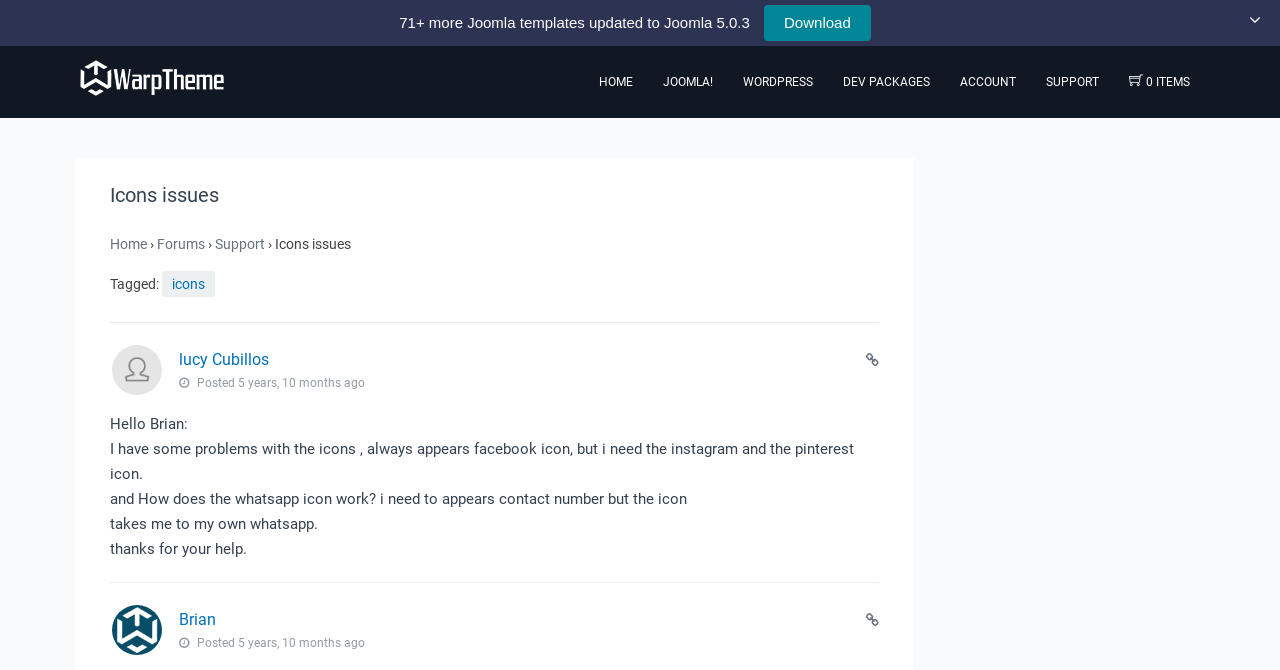Identify the bounding box coordinates of the part that should be clicked to carry out this instruction: "Click on the 'SUPPORT' link".

[0.805, 0.093, 0.87, 0.152]